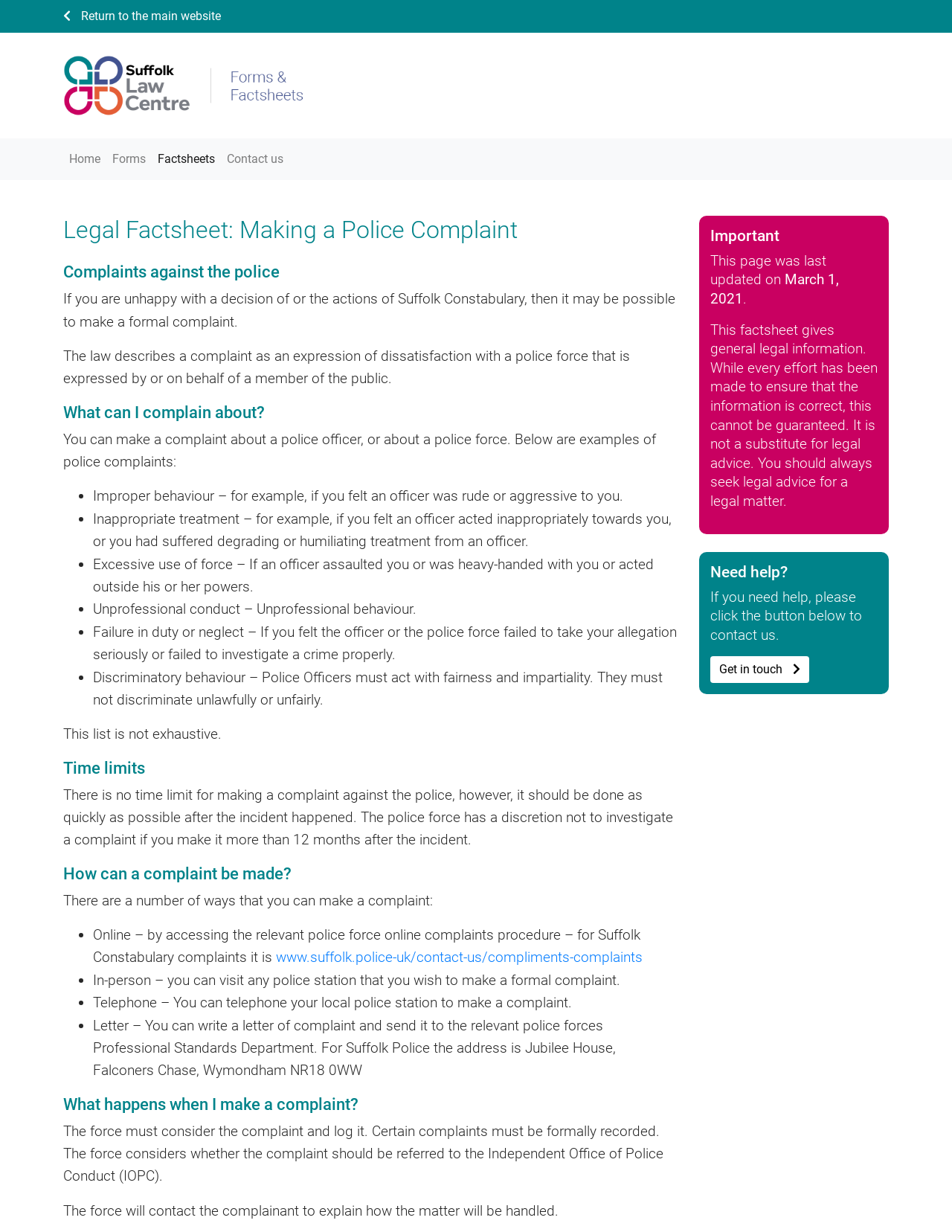Respond concisely with one word or phrase to the following query:
How can a complaint be made to the police?

Online, In-person, Telephone, Letter